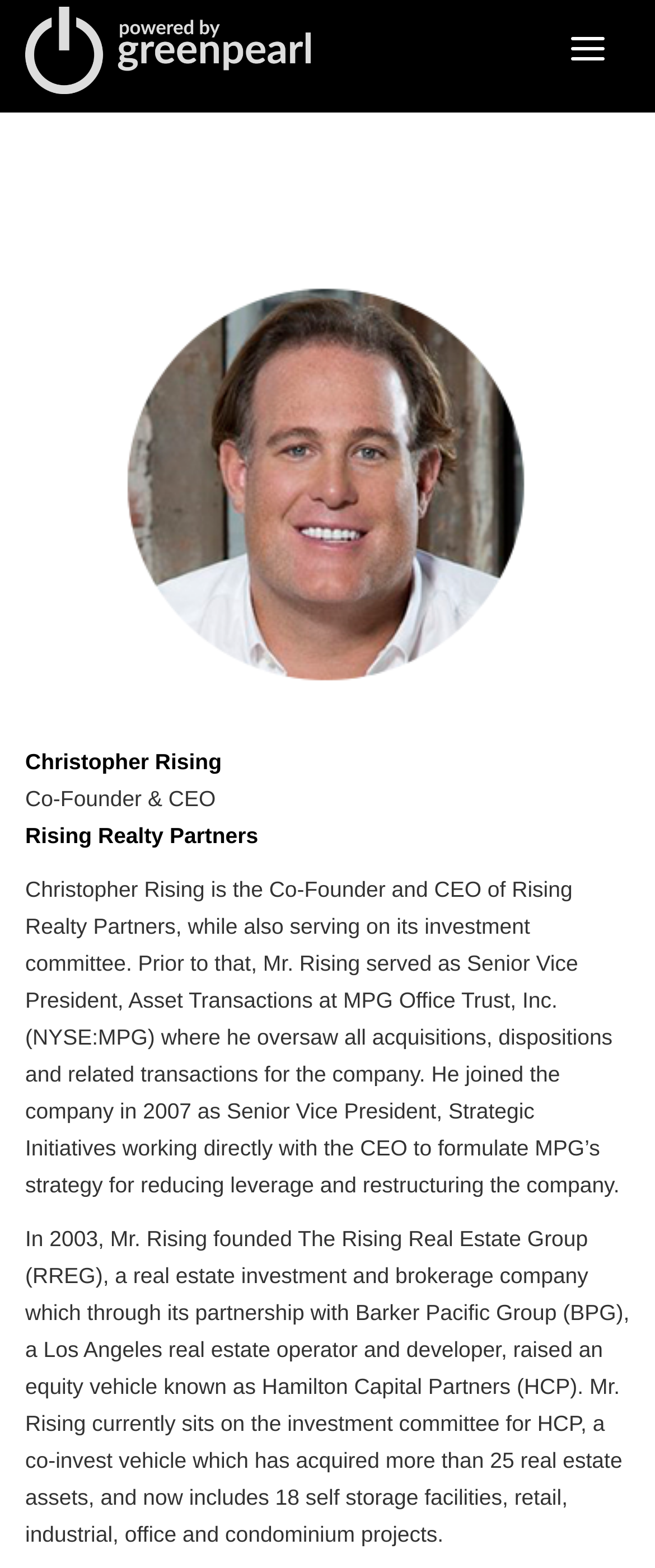How many real estate assets has Hamilton Capital Partners acquired?
Use the information from the image to give a detailed answer to the question.

I found this answer by reading the StaticText element that describes Christopher Rising's background, which mentions that Hamilton Capital Partners, a co-invest vehicle, has acquired more than 25 real estate assets.